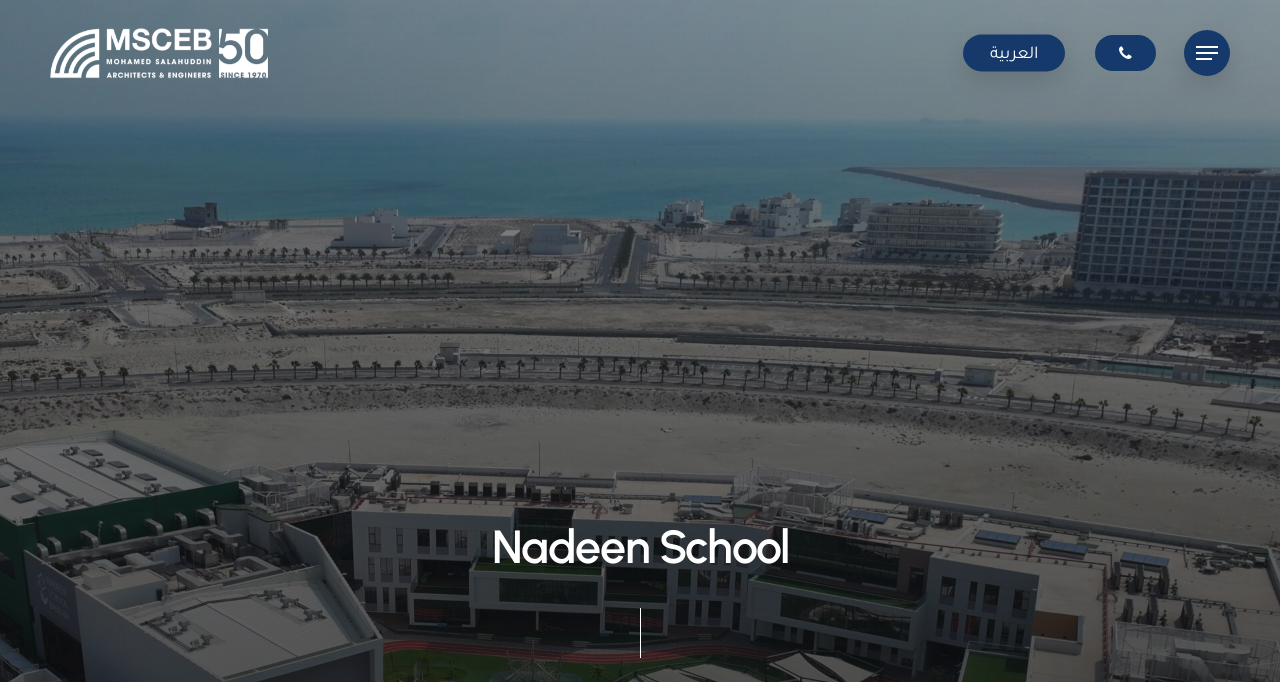What is the language option provided?
Using the image, provide a concise answer in one word or a short phrase.

Arabic